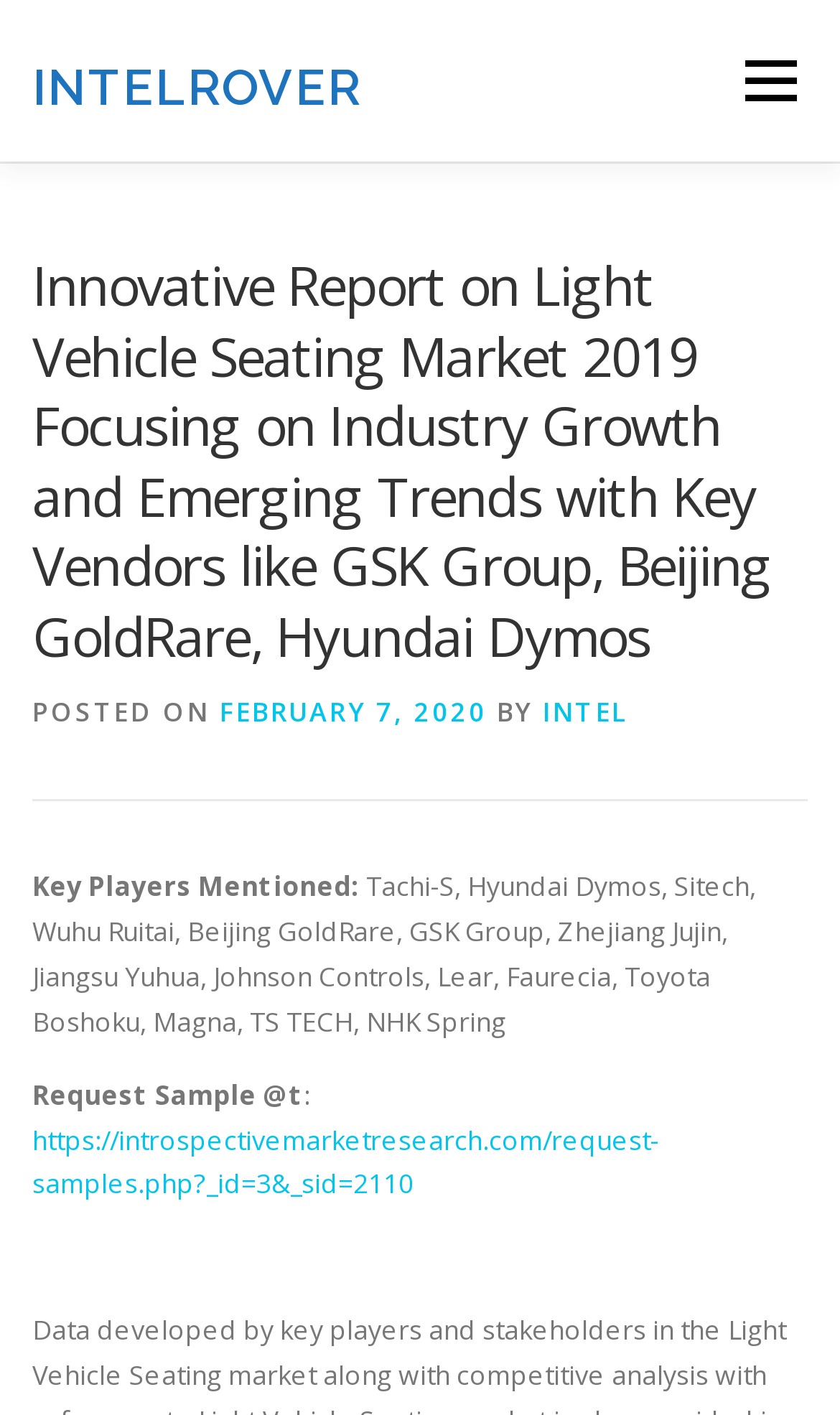Explain in detail what is displayed on the webpage.

The webpage appears to be a report or article about the Light Vehicle Seating Market in 2019, focusing on industry growth and emerging trends. At the top left of the page, there is a link to "INTELROVER" and a menu link at the top right. Below the menu link, there are two more links, "SUBMIT PRESS RELEASE" and "CONTACT US", positioned side by side.

The main content of the page is divided into sections. The first section has a heading that matches the title of the webpage, "Innovative Report on Light Vehicle Seating Market 2019 Focusing on Industry Growth and Emerging Trends with Key Vendors like GSK Group, Beijing GoldRare, Hyundai Dymos". Below the heading, there is a line of text that says "POSTED ON" followed by a link to the date "FEBRUARY 7, 2020". Next to the date, there is a "BY" label followed by a link to "INTEL".

The next section lists the key players mentioned in the report, including Tachi-S, Hyundai Dymos, Sitech, and several others. Below this list, there is a call-to-action to "Request Sample" with a link to a sample request page. The page also has some empty space at the bottom, with a single non-breaking space character.